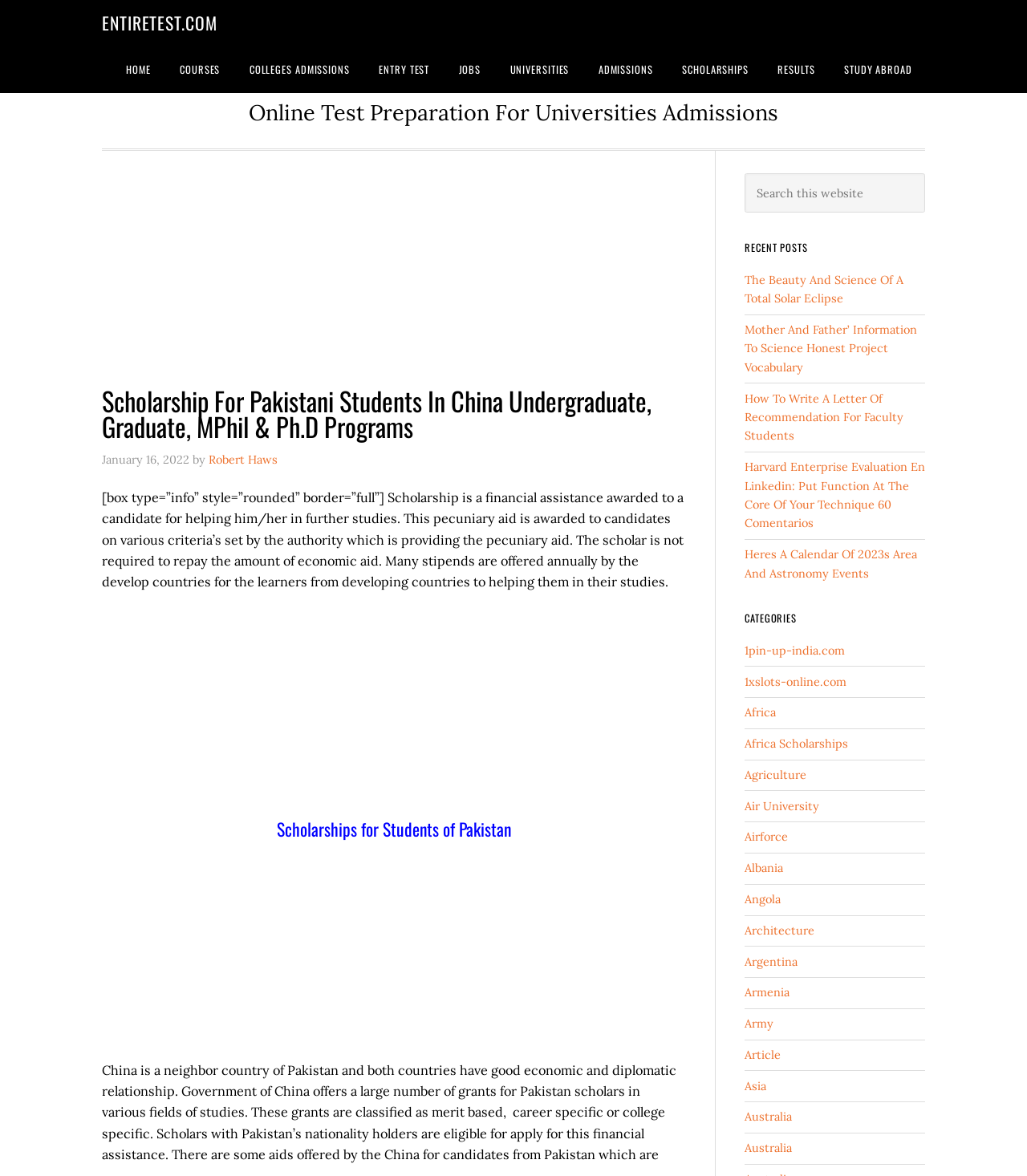Please locate the bounding box coordinates of the element's region that needs to be clicked to follow the instruction: "Search this website". The bounding box coordinates should be provided as four float numbers between 0 and 1, i.e., [left, top, right, bottom].

[0.805, 0.165, 0.851, 0.214]